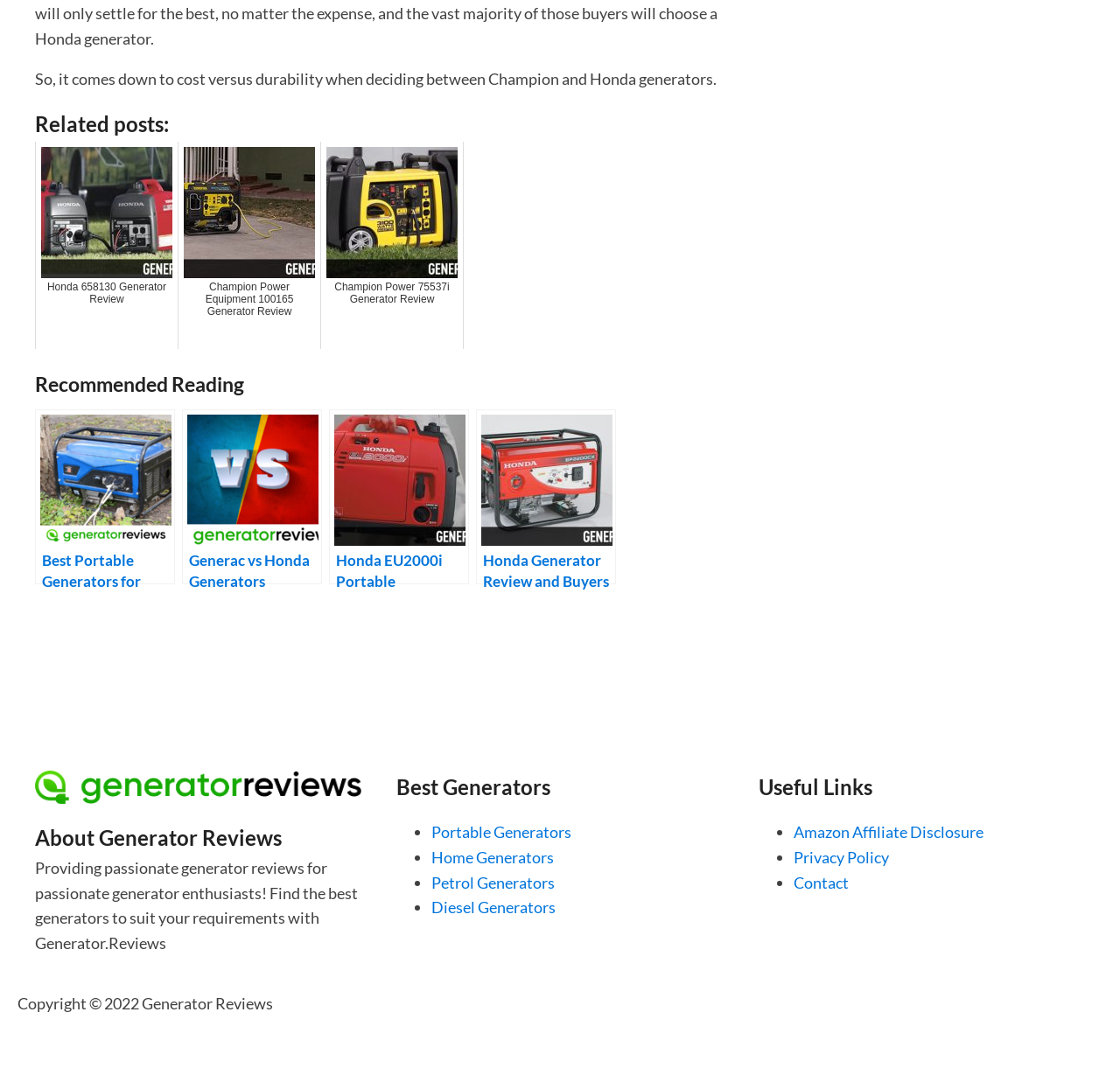Locate the bounding box coordinates of the element's region that should be clicked to carry out the following instruction: "Learn about Petrol Generators". The coordinates need to be four float numbers between 0 and 1, i.e., [left, top, right, bottom].

[0.385, 0.806, 0.496, 0.824]